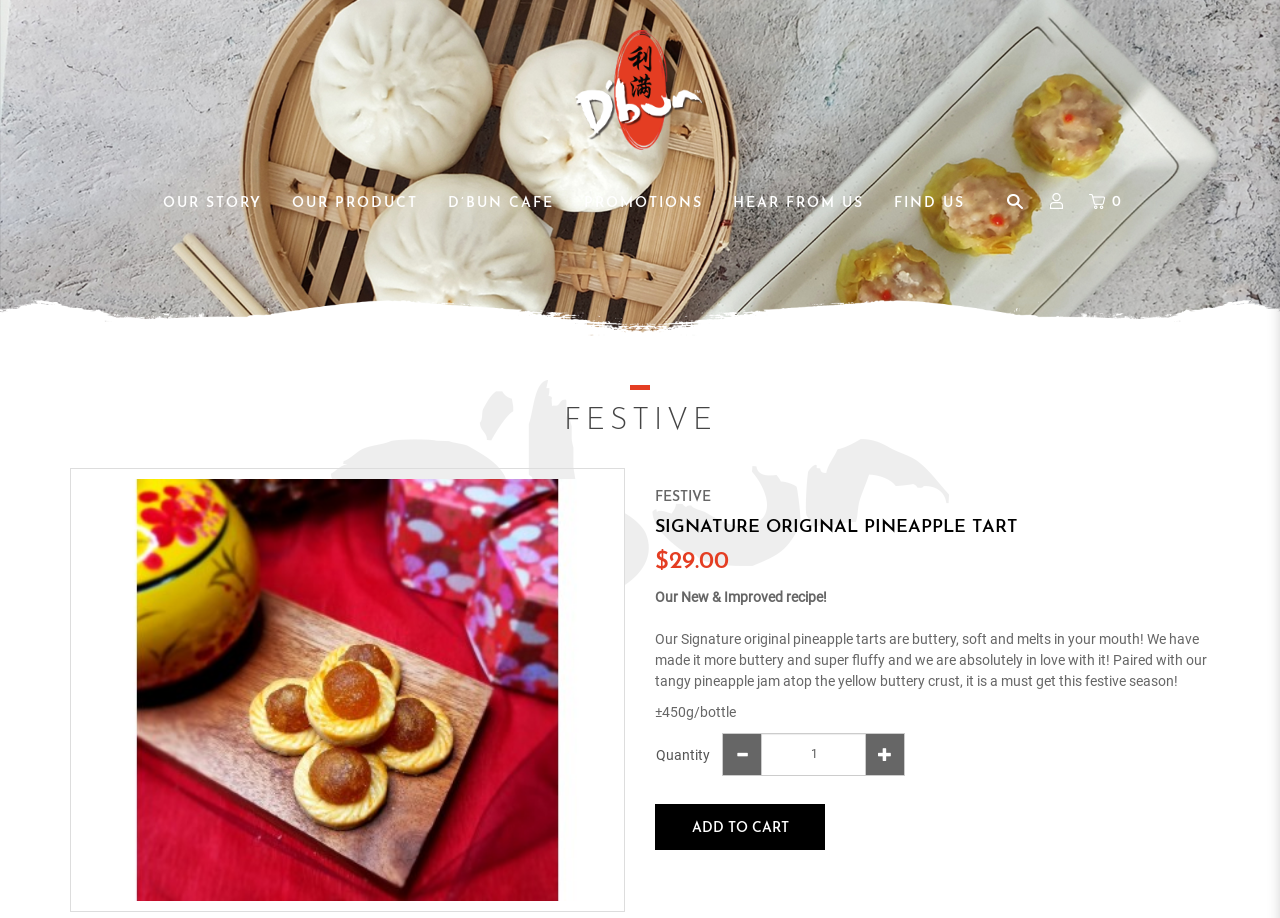Generate a comprehensive description of the webpage content.

The webpage is about Signature Original Pineapple Tart, a product from D'Bun. At the top, there is a heading with the product name, followed by a search link and an image of a search icon on the right. Next to the search link, there are links to the user account and cart, each accompanied by an image of a user and cart icon, respectively.

Below the top navigation, there is a banner image that spans the entire width of the page. Underneath the banner, there are links to different sections of the website, including "OUR STORY", "OUR PRODUCT", "D’BUN CAFE", "PROMOTIONS", "HEAR FROM US", and "FIND US".

On the left side of the page, there is a large image of the product, and on the right side, there is a section with a heading "FESTIVE" and an image related to the festive season. Below the heading, there is a description of the product, including its price, weight, and a brief introduction to its new and improved recipe.

The product description is followed by a quantity selection section, where users can adjust the quantity using "+" and "-" buttons, and an "ADD TO CART" button.